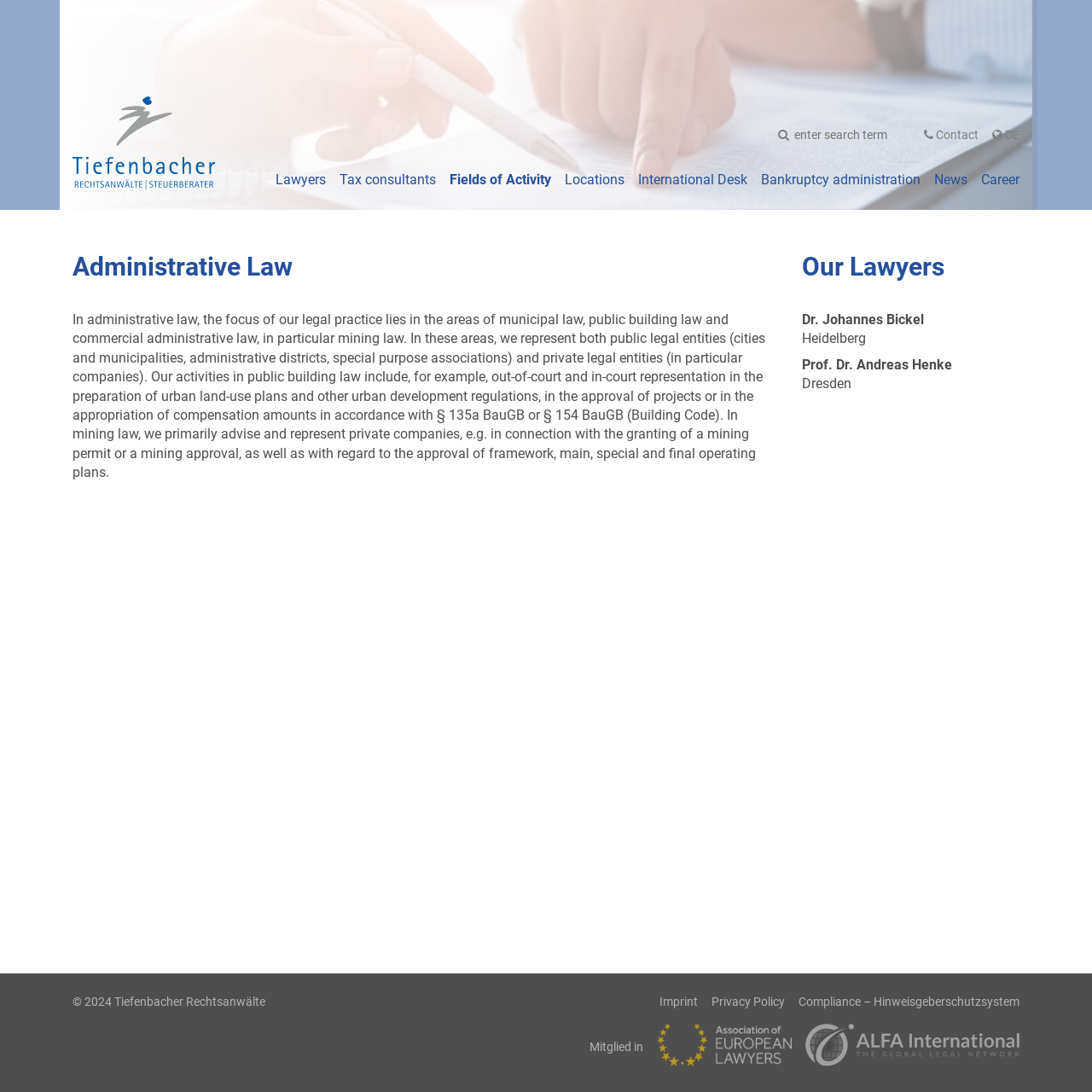Determine the bounding box coordinates for the HTML element mentioned in the following description: "The Lab". The coordinates should be a list of four floats ranging from 0 to 1, represented as [left, top, right, bottom].

None